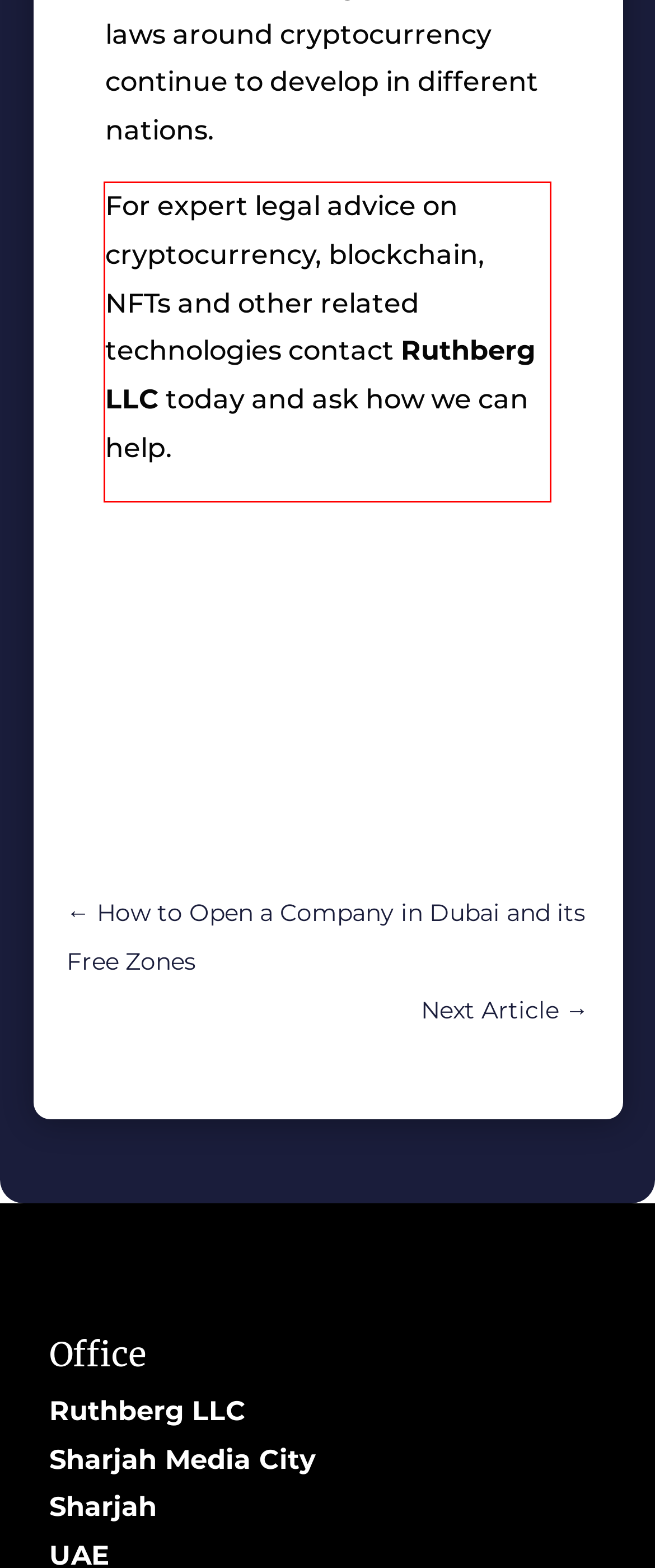Examine the screenshot of the webpage, locate the red bounding box, and generate the text contained within it.

For expert legal advice on cryptocurrency, blockchain, NFTs and other related technologies contact Ruthberg LLC today and ask how we can help.